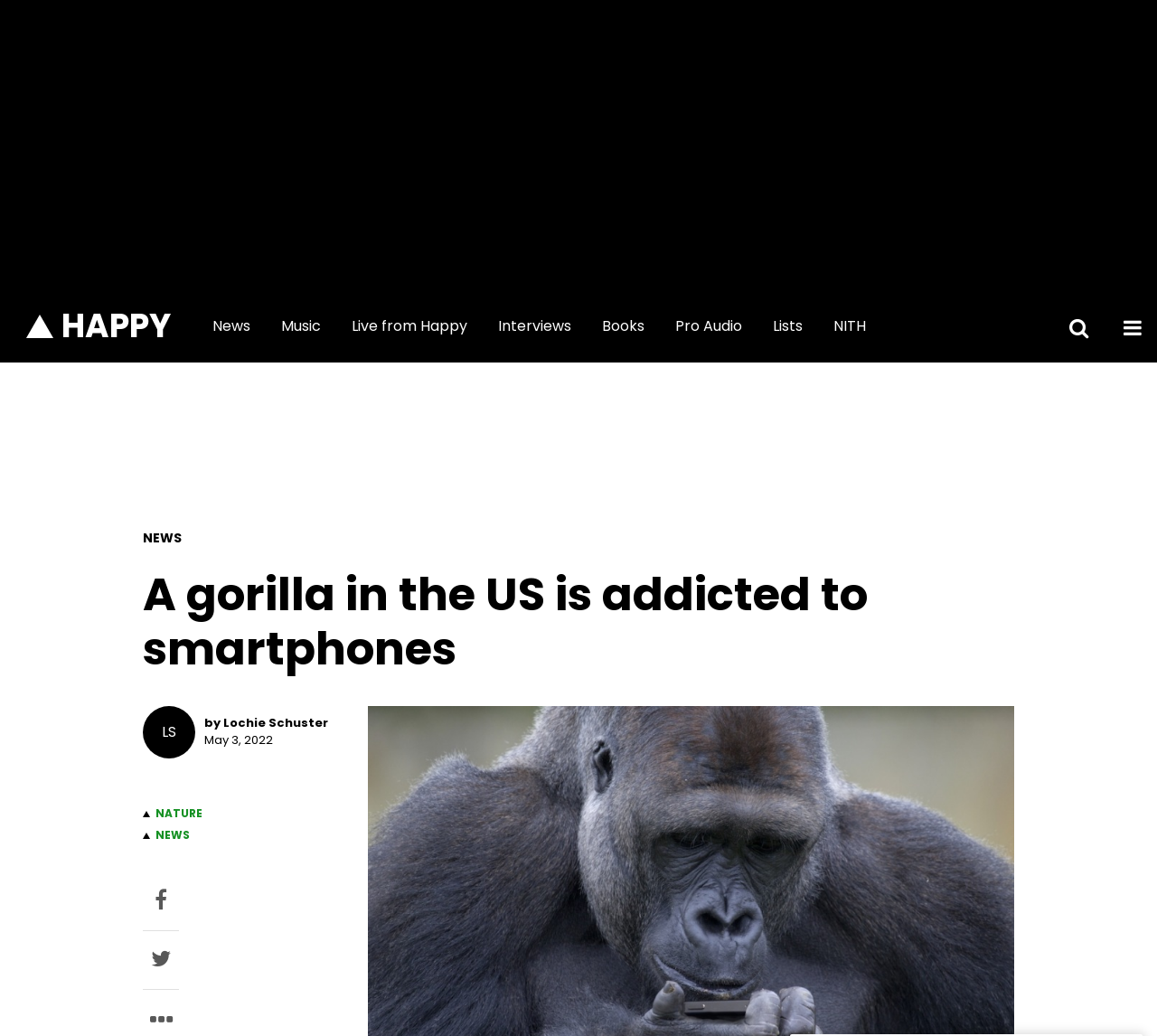Please indicate the bounding box coordinates for the clickable area to complete the following task: "Search for something". The coordinates should be specified as four float numbers between 0 and 1, i.e., [left, top, right, bottom].

[0.038, 0.363, 0.876, 0.407]